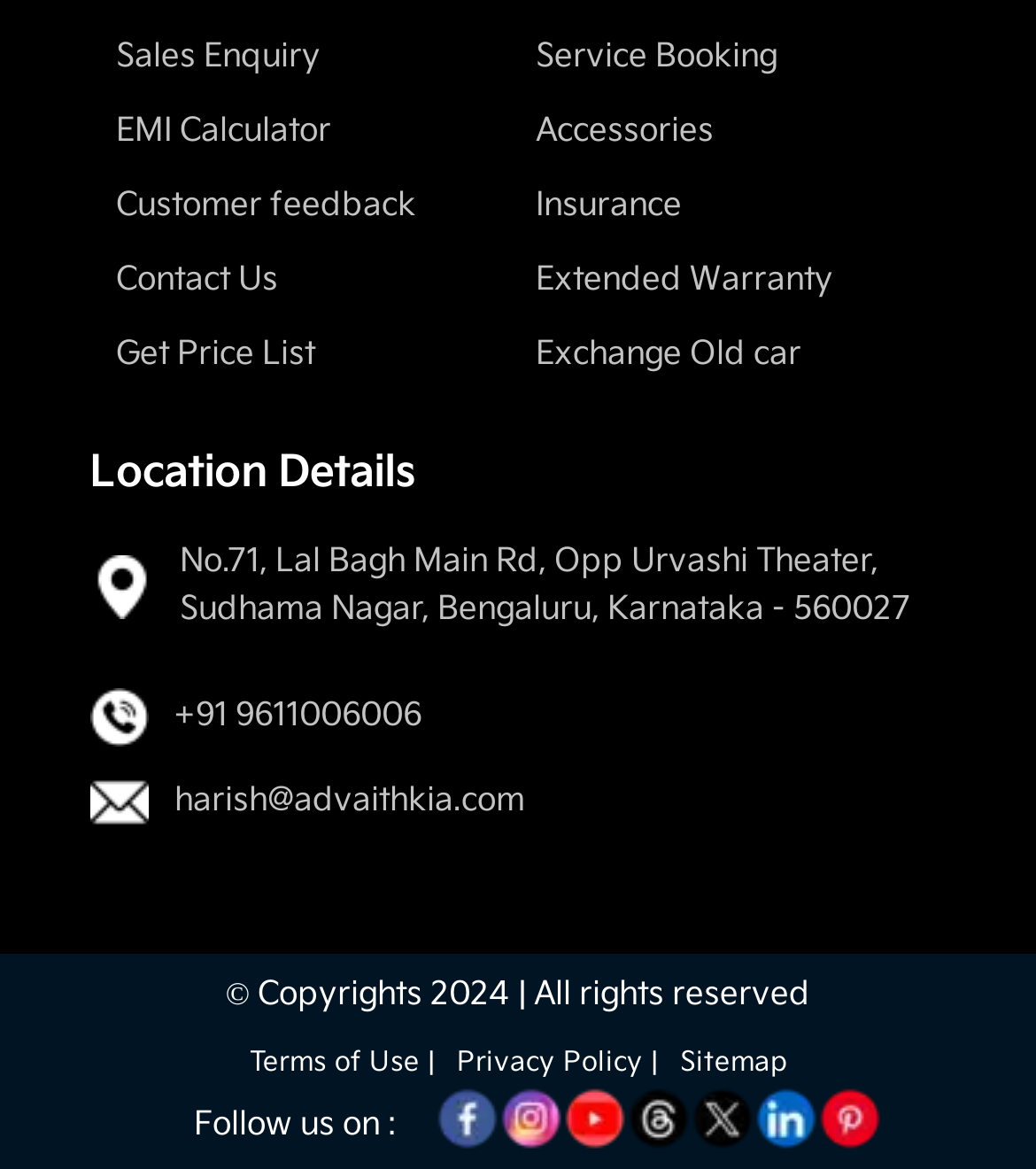Highlight the bounding box coordinates of the element you need to click to perform the following instruction: "Check the latest article from March."

None